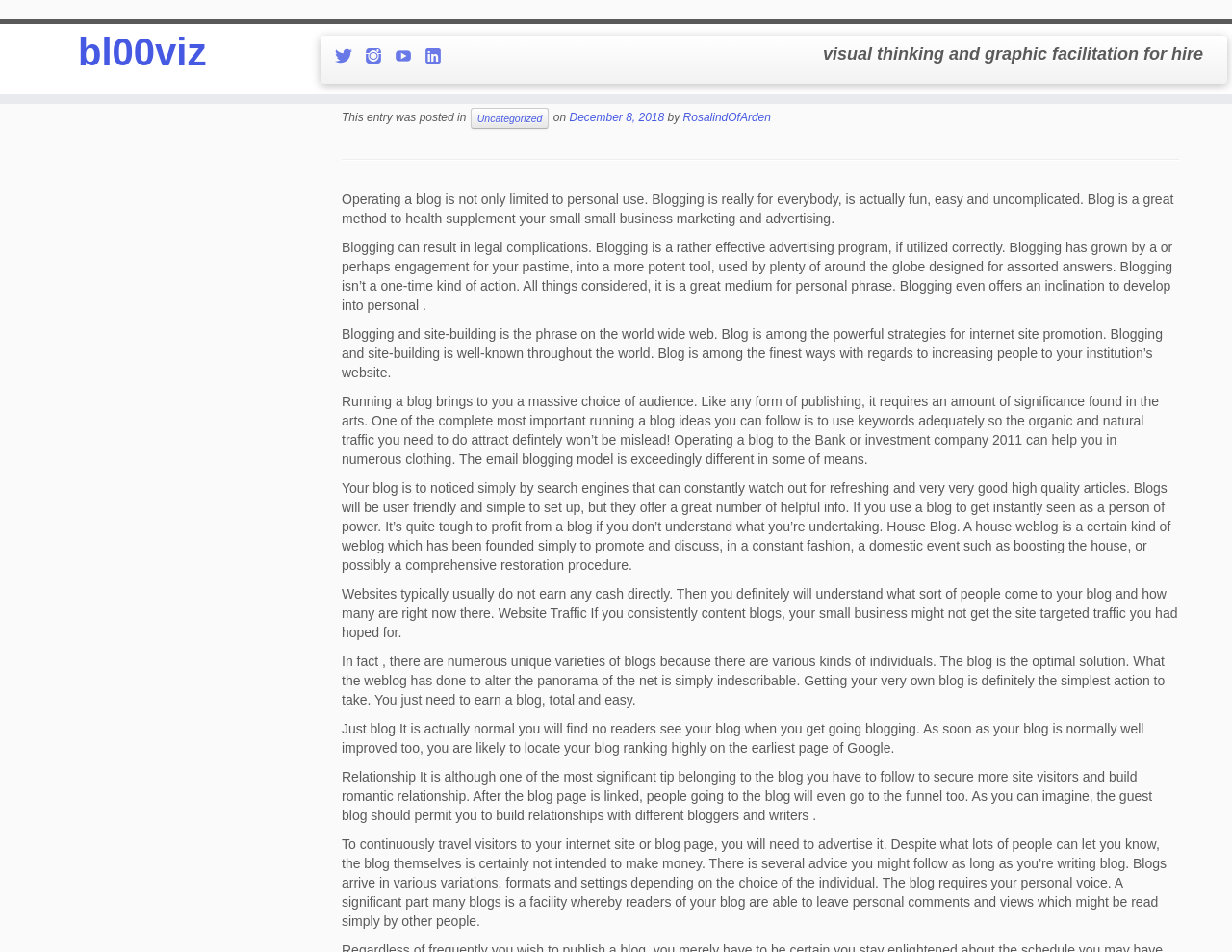Please identify the bounding box coordinates of the area that needs to be clicked to fulfill the following instruction: "Click the phone number to make a call."

None